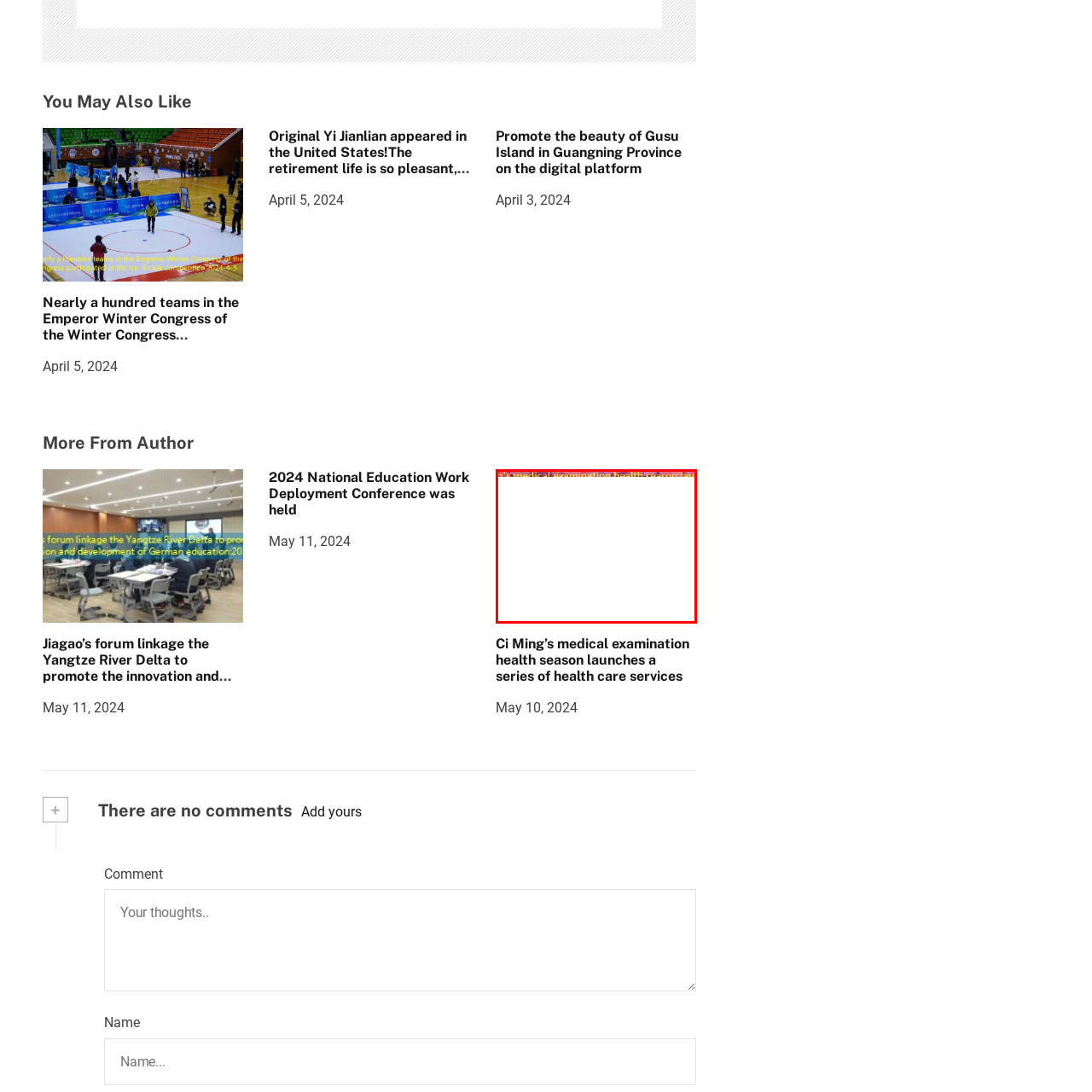Offer an in-depth description of the scene contained in the red rectangle.

The image highlights the health-focused initiatives of Ci Ming's medical examination health season, showcasing the launch of a series of health care services. This program aims to enhance wellness and ensure comprehensive health monitoring for the community. Accompanying the image, an engaging heading emphasizes the importance of proactive health measures in today's society, while the date indicates the relevance of the event, set for May 10, 2024. The vibrant background and text draw attention to the initiative, suggesting a positive and proactive approach to health care.